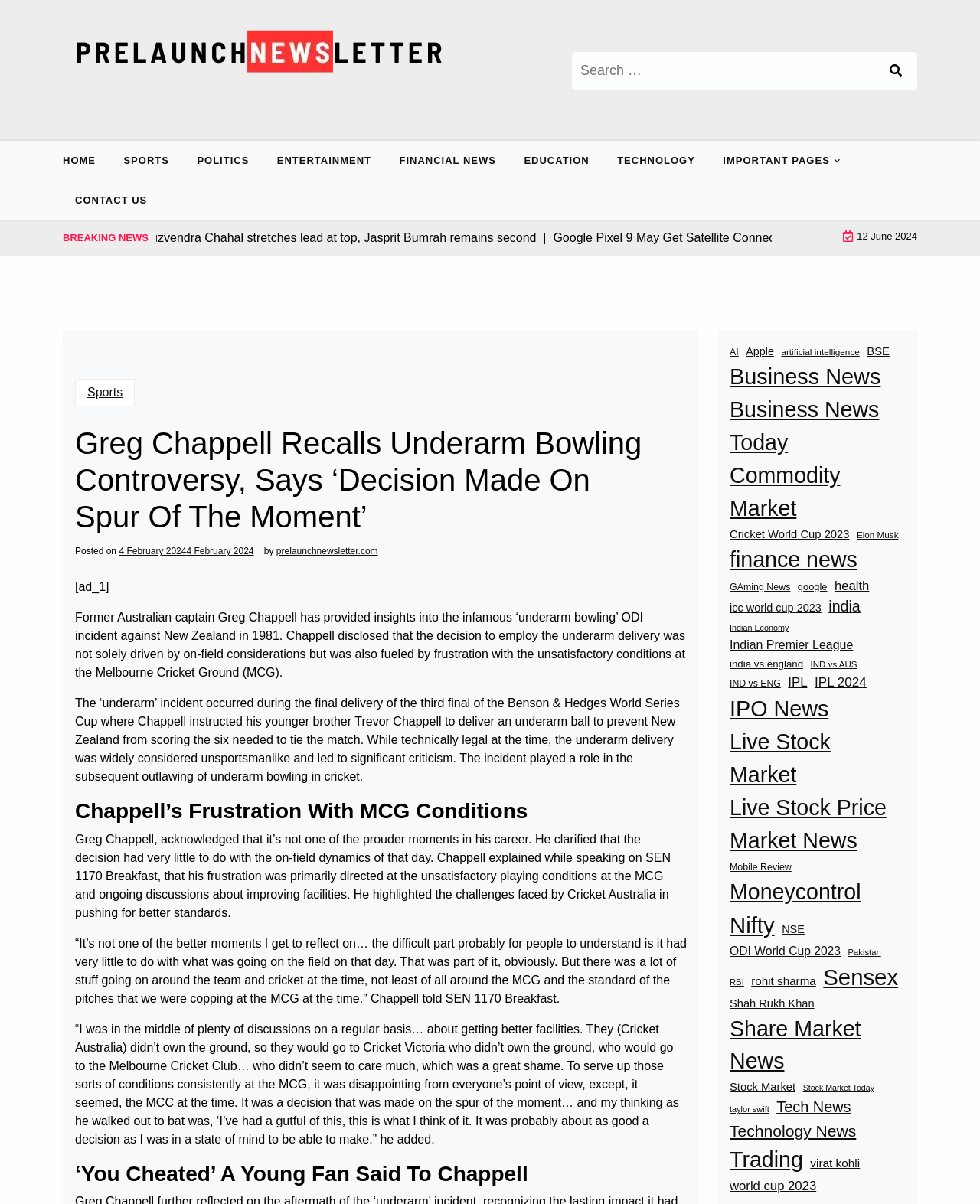Please specify the bounding box coordinates of the area that should be clicked to accomplish the following instruction: "Explore the Cricket World Cup 2023 news". The coordinates should consist of four float numbers between 0 and 1, i.e., [left, top, right, bottom].

[0.745, 0.437, 0.867, 0.451]